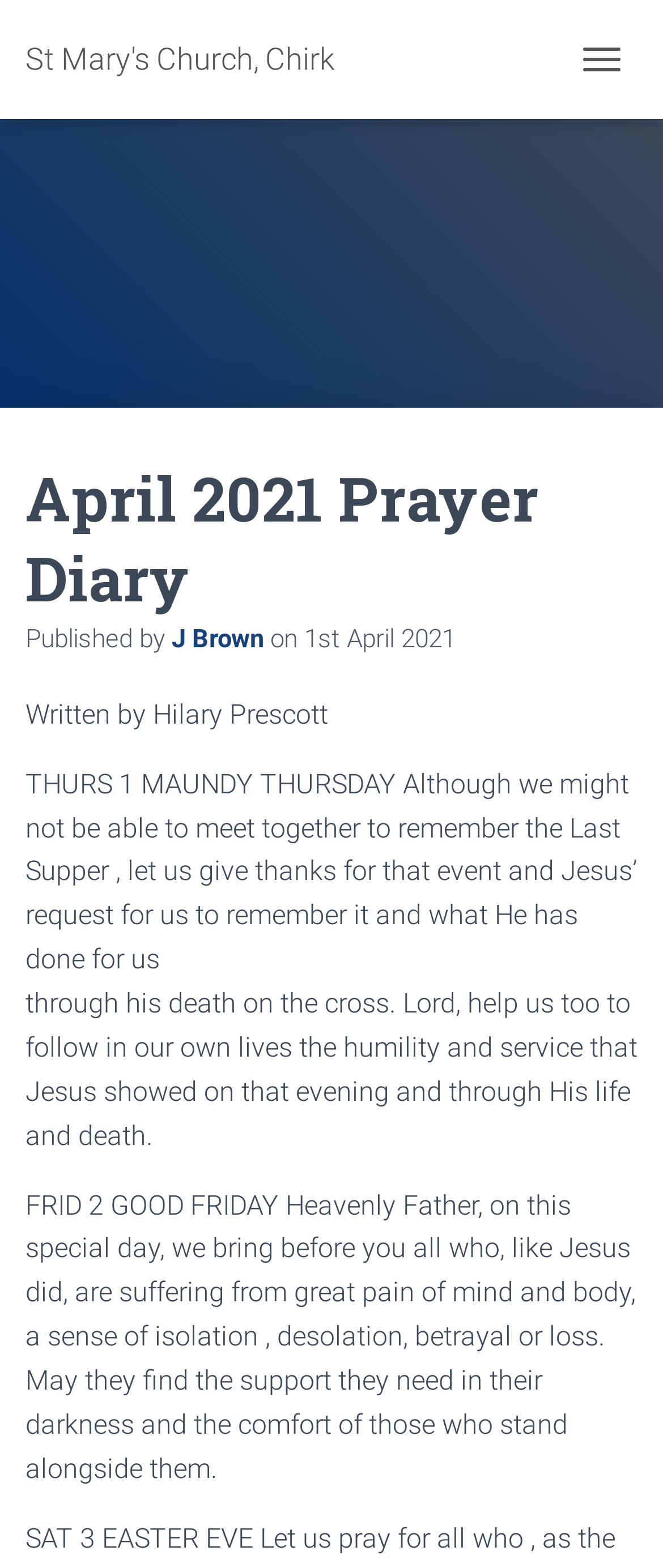What is the date of the first prayer?
Analyze the screenshot and provide a detailed answer to the question.

I found the answer by looking at the time element that says '1st April 2021'.